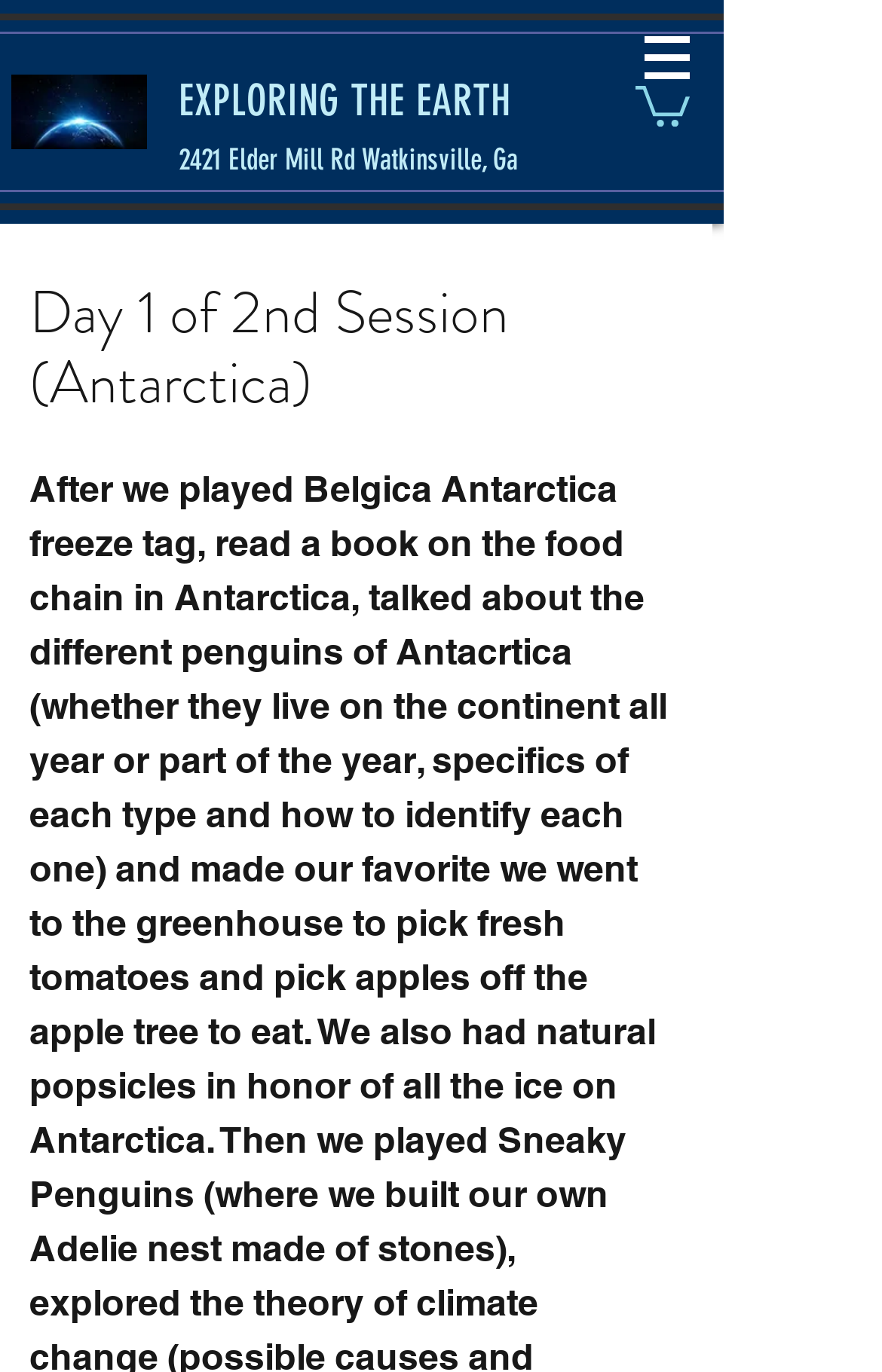Based on the image, please elaborate on the answer to the following question:
What type of image is displayed on the page?

I determined the type of image displayed on the page by examining the image element with the 'earth.jpg' image. The bounding box coordinates of this element indicate that it is positioned at the top-left corner of the page.